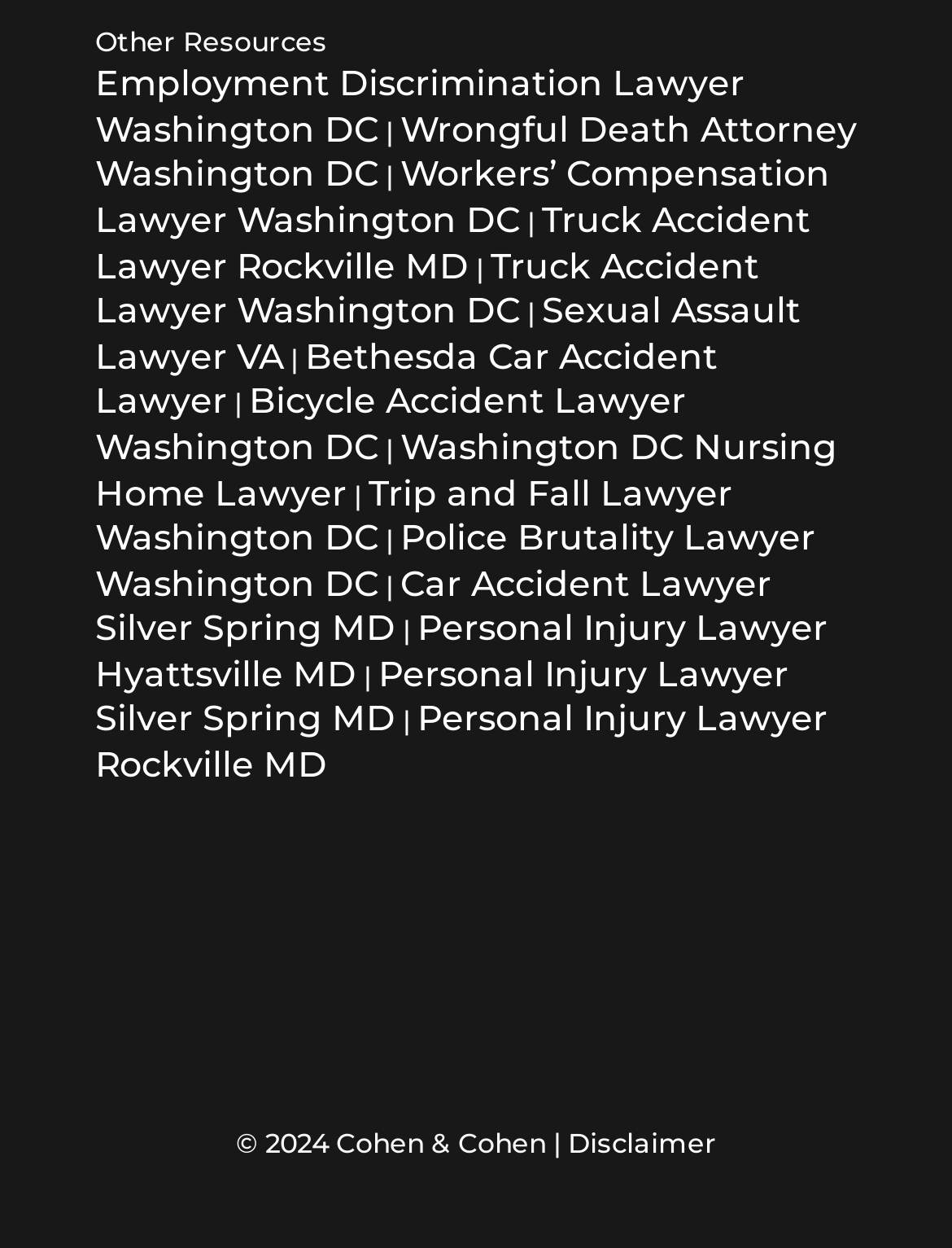Find the bounding box coordinates for the element that must be clicked to complete the instruction: "Learn about Wrongful Death Attorney Washington DC". The coordinates should be four float numbers between 0 and 1, indicated as [left, top, right, bottom].

[0.1, 0.086, 0.9, 0.157]